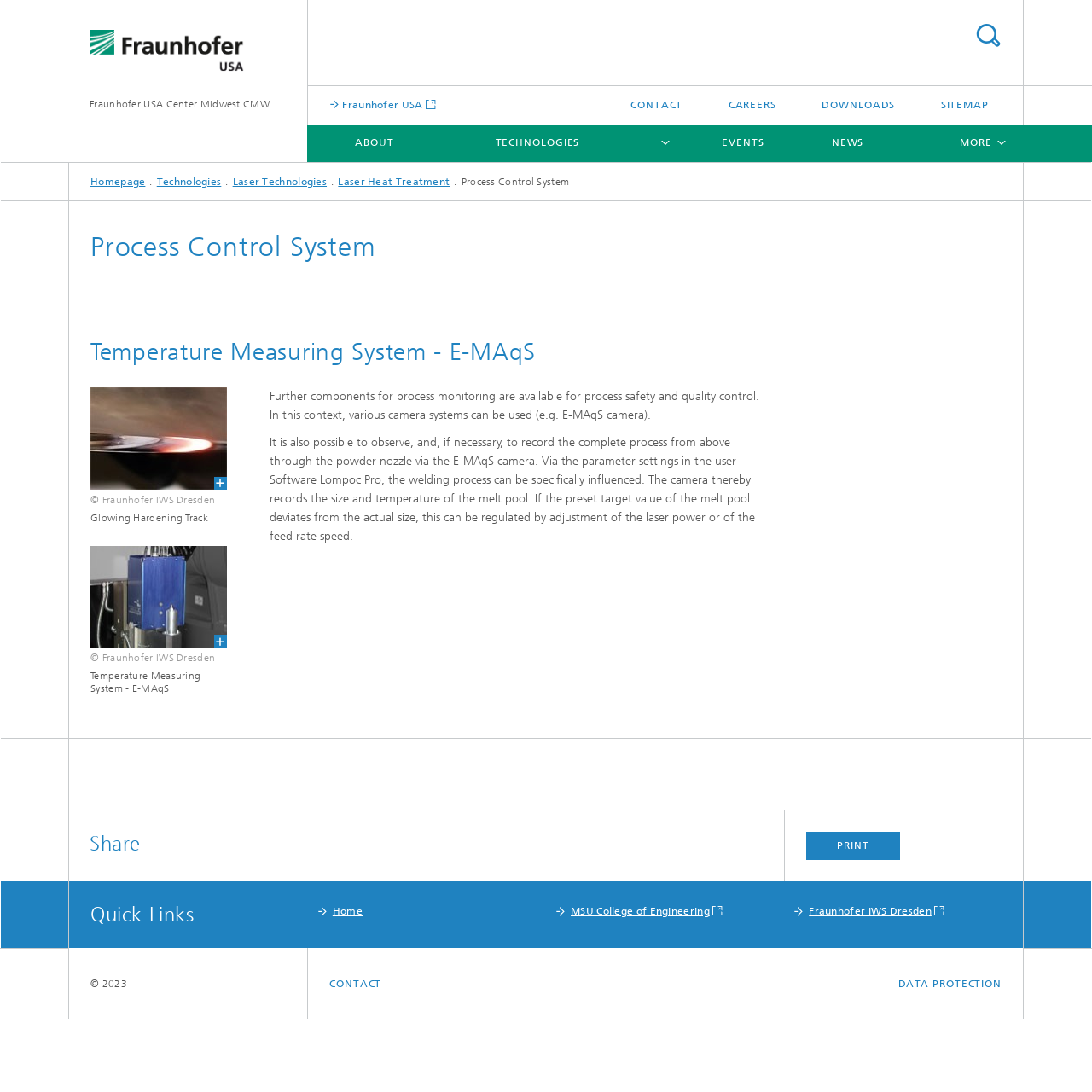What is the purpose of the E-MAqS camera?
Please provide a detailed and comprehensive answer to the question.

I found the answer by looking at the article section, where I saw a text that mentions the E-MAqS camera is used for process monitoring and quality control.